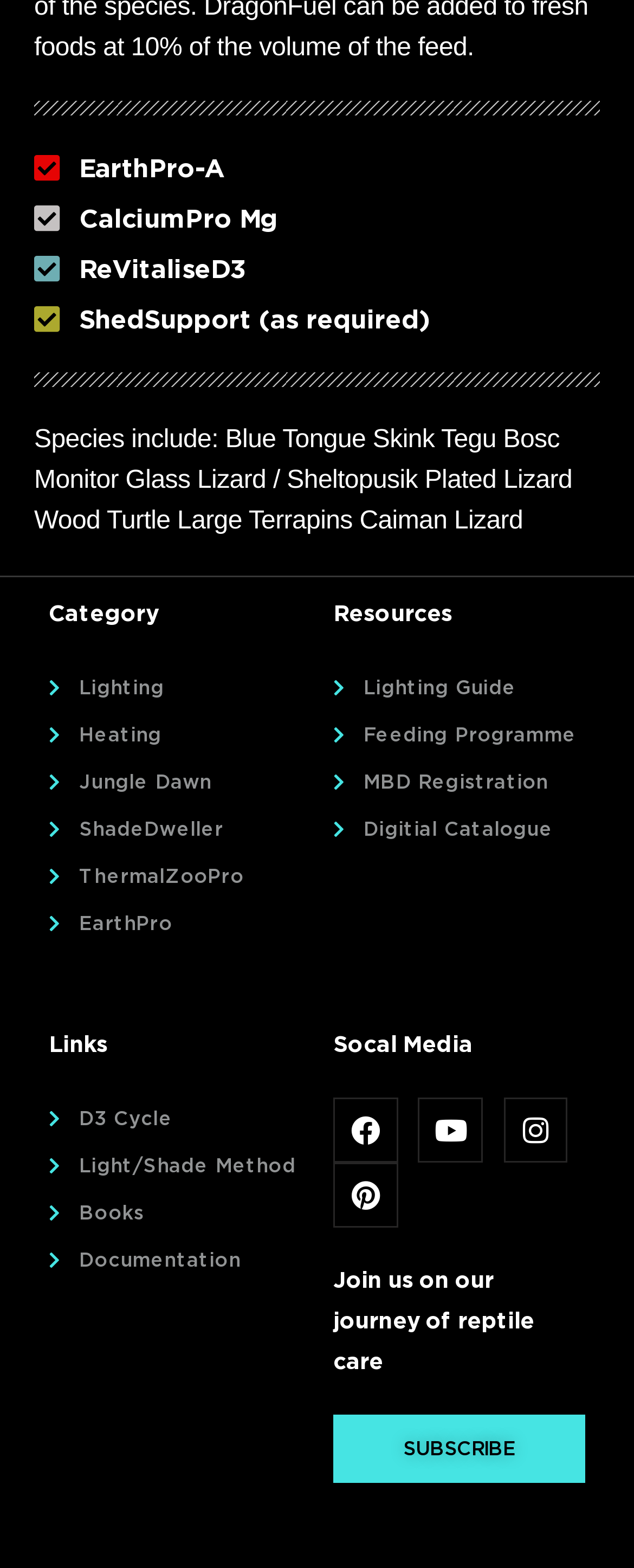Provide a short answer to the following question with just one word or phrase: How many categories are listed?

2